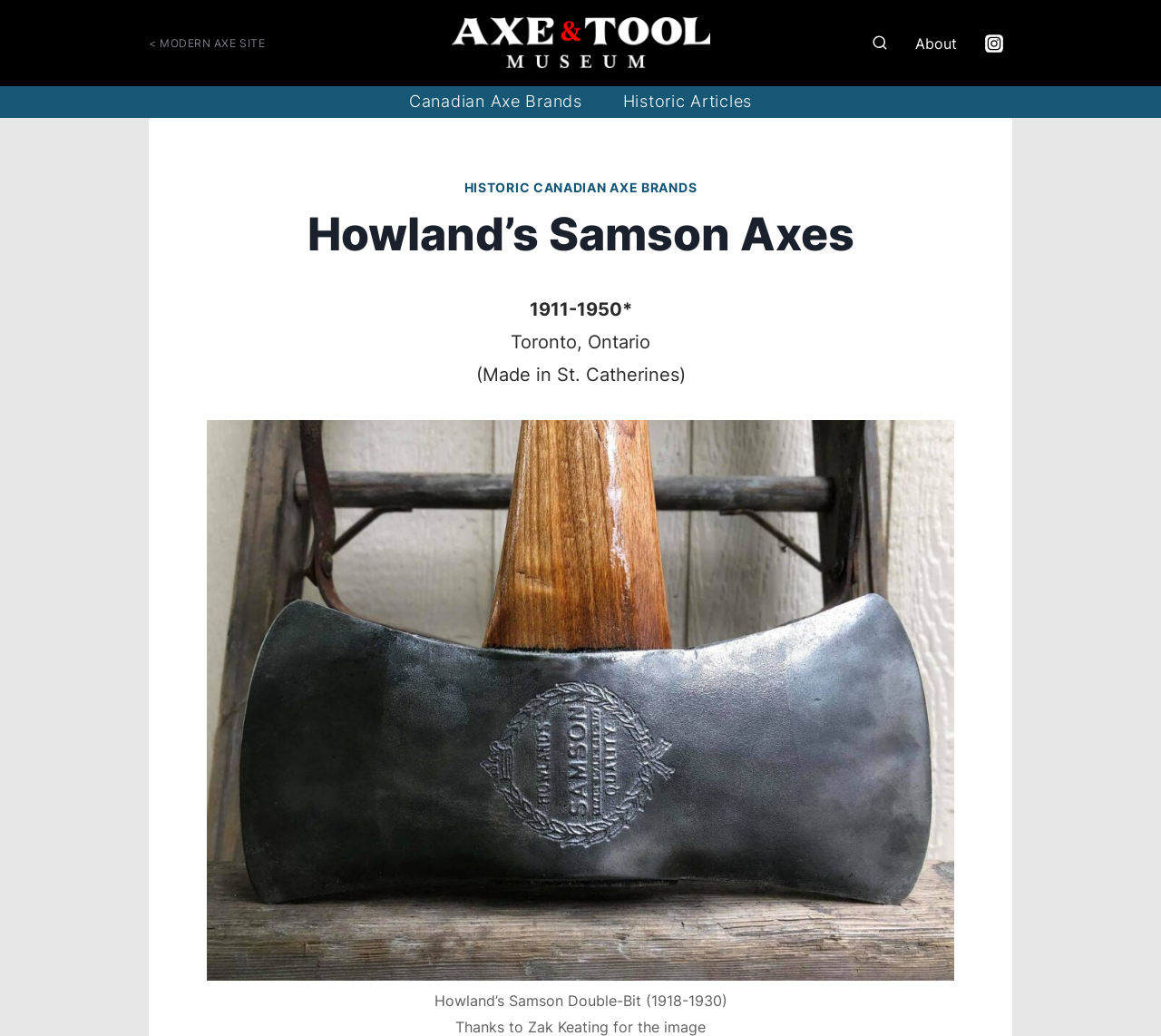Determine the bounding box coordinates of the element's region needed to click to follow the instruction: "Visit the Instagram page". Provide these coordinates as four float numbers between 0 and 1, formatted as [left, top, right, bottom].

[0.841, 0.024, 0.872, 0.059]